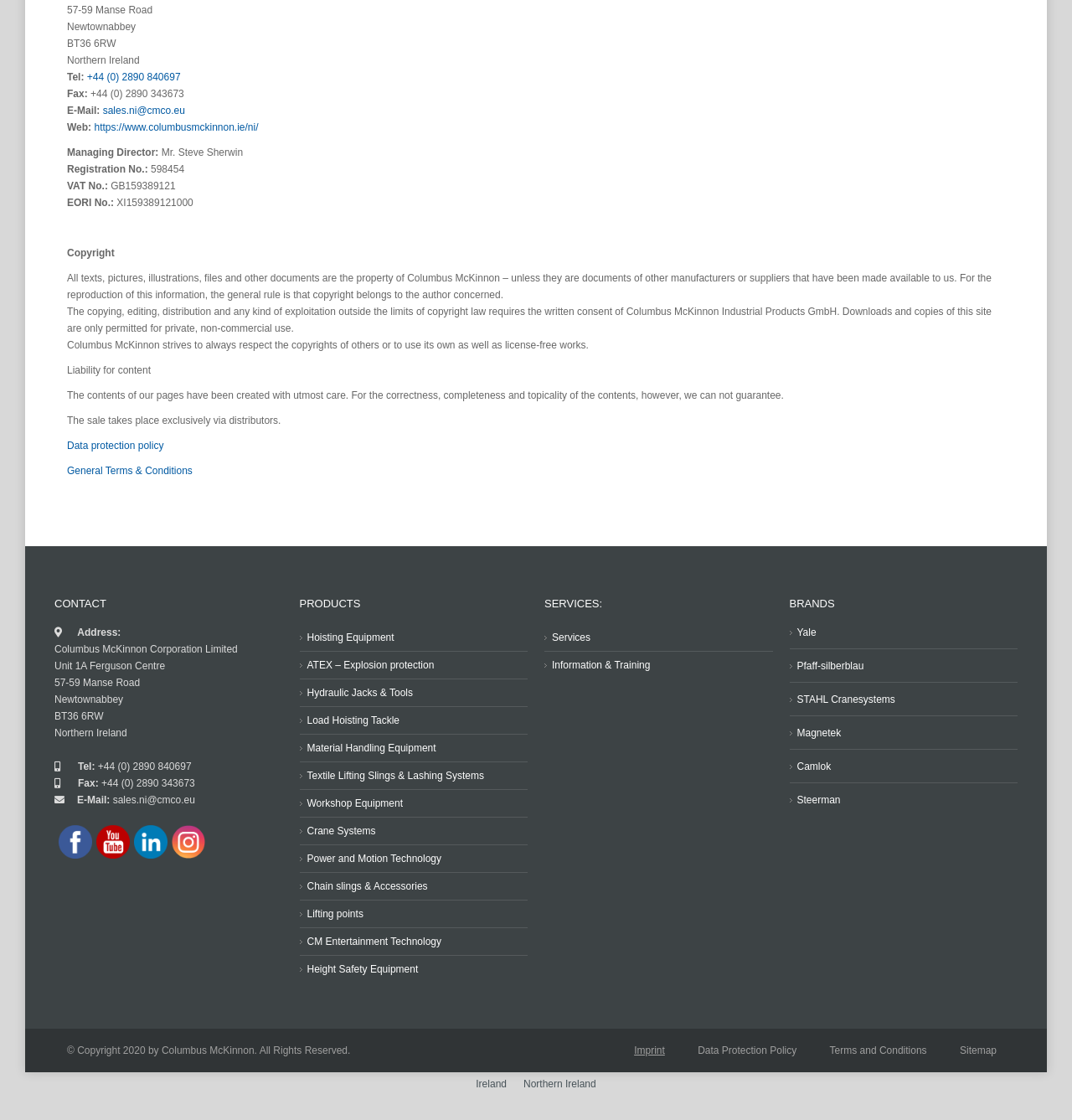Please provide the bounding box coordinates in the format (top-left x, top-left y, bottom-right x, bottom-right y). Remember, all values are floating point numbers between 0 and 1. What is the bounding box coordinate of the region described as: alt="Instagram" title="Instagram"

[0.16, 0.758, 0.191, 0.769]